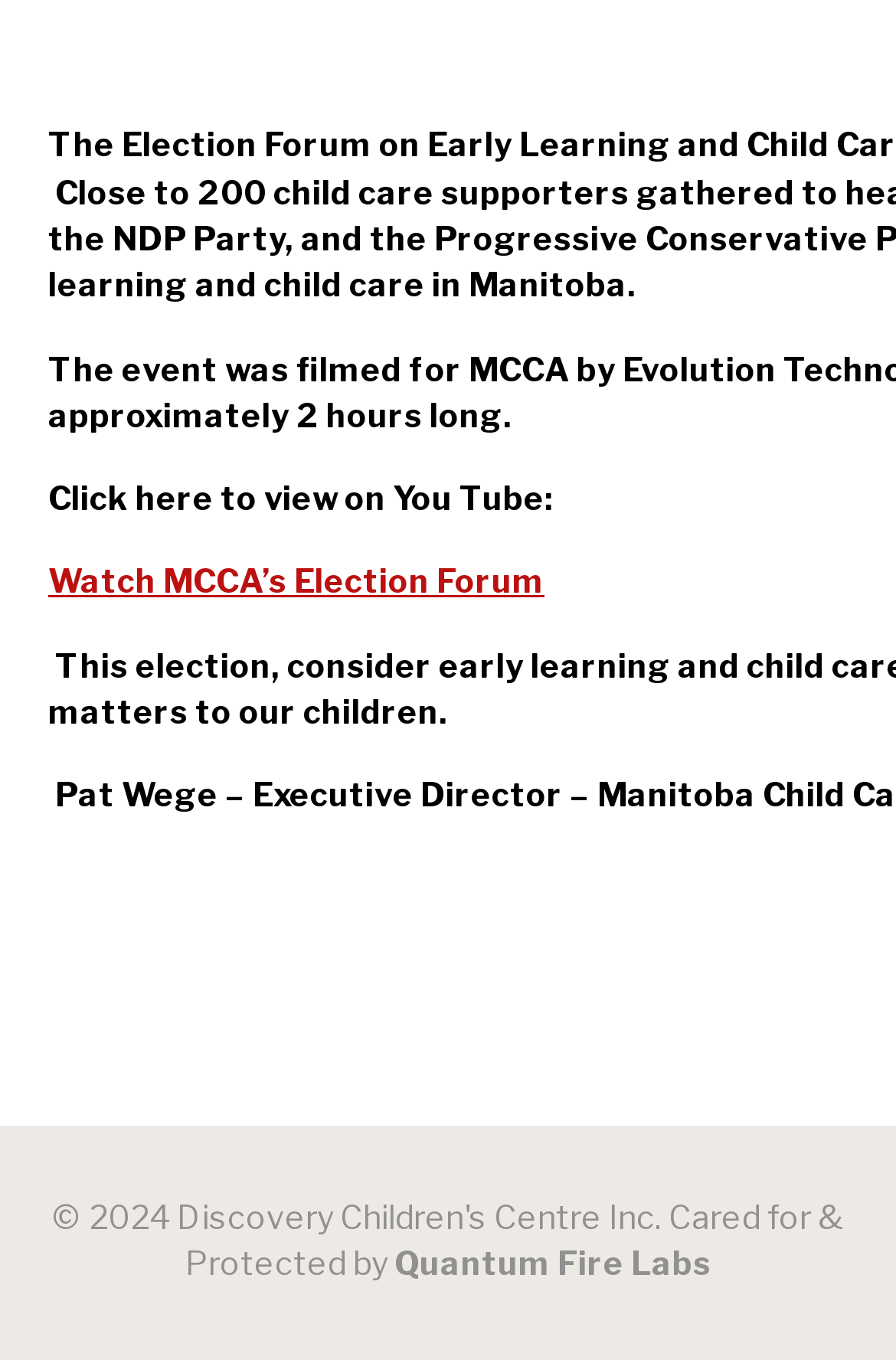Calculate the bounding box coordinates of the UI element given the description: "Watch MCCA’s Election Forum".

[0.054, 0.413, 0.608, 0.442]